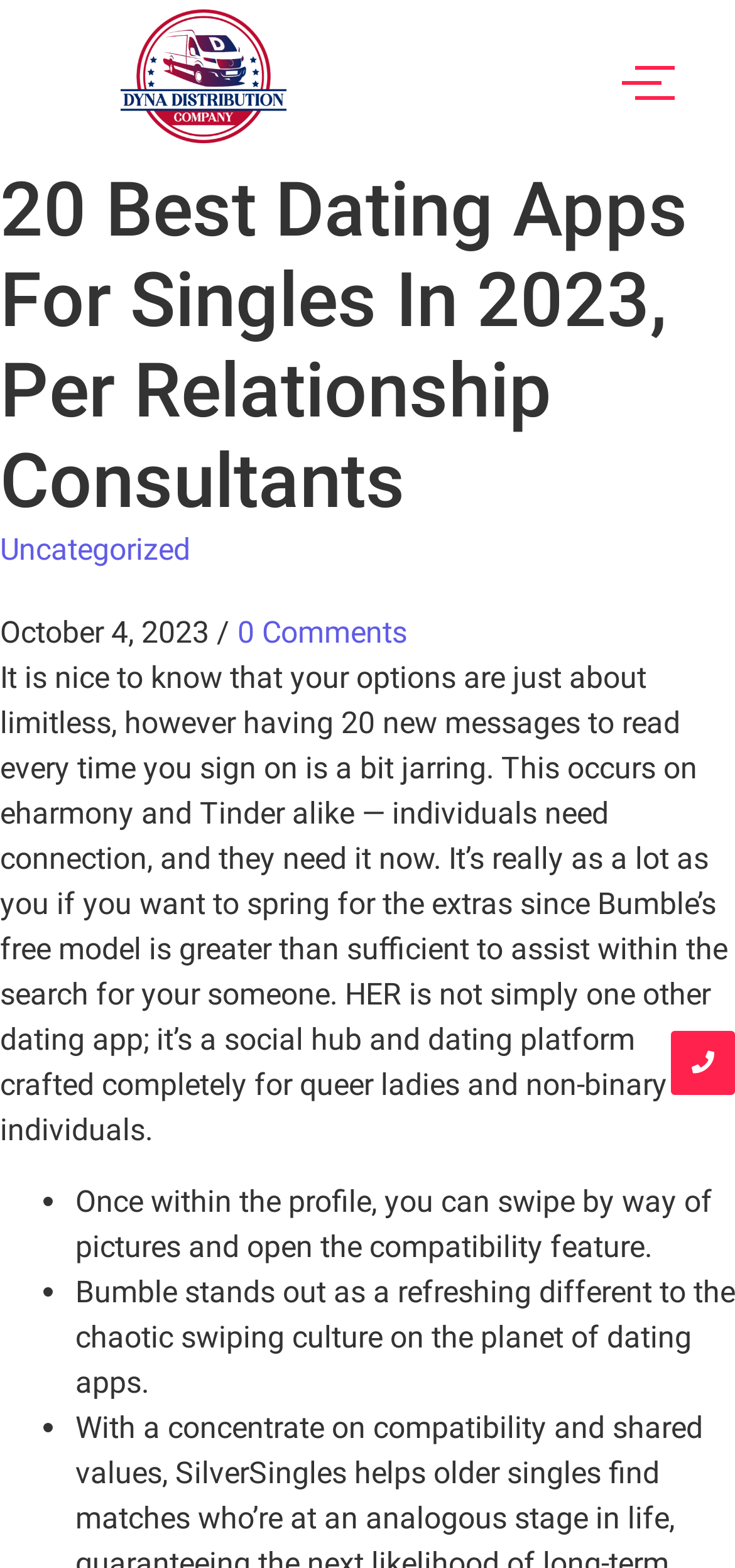How many dating apps are mentioned?
Using the image as a reference, answer the question with a short word or phrase.

20